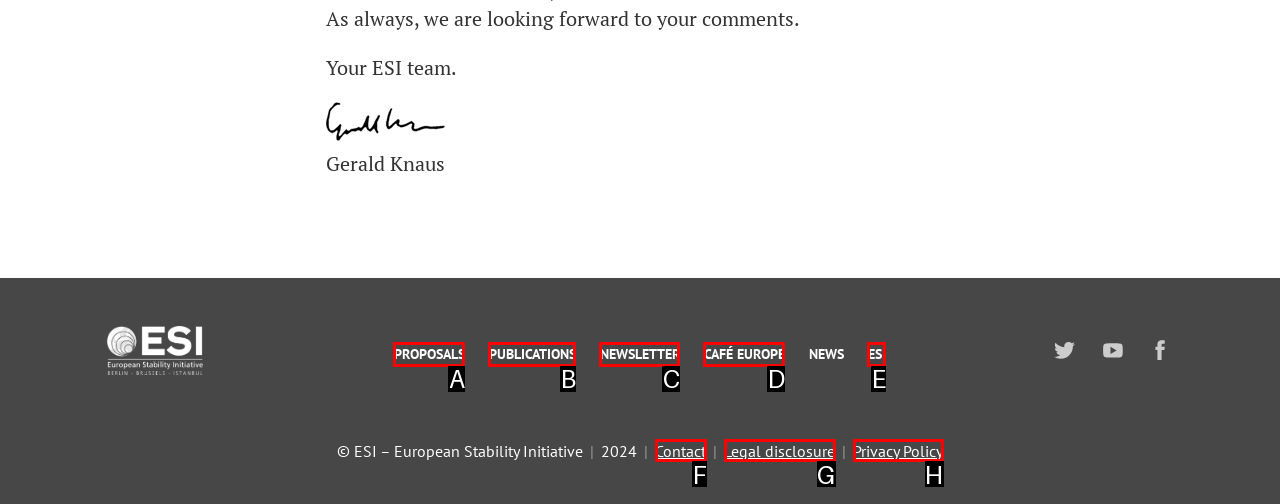For the task: Contact ESI, specify the letter of the option that should be clicked. Answer with the letter only.

F